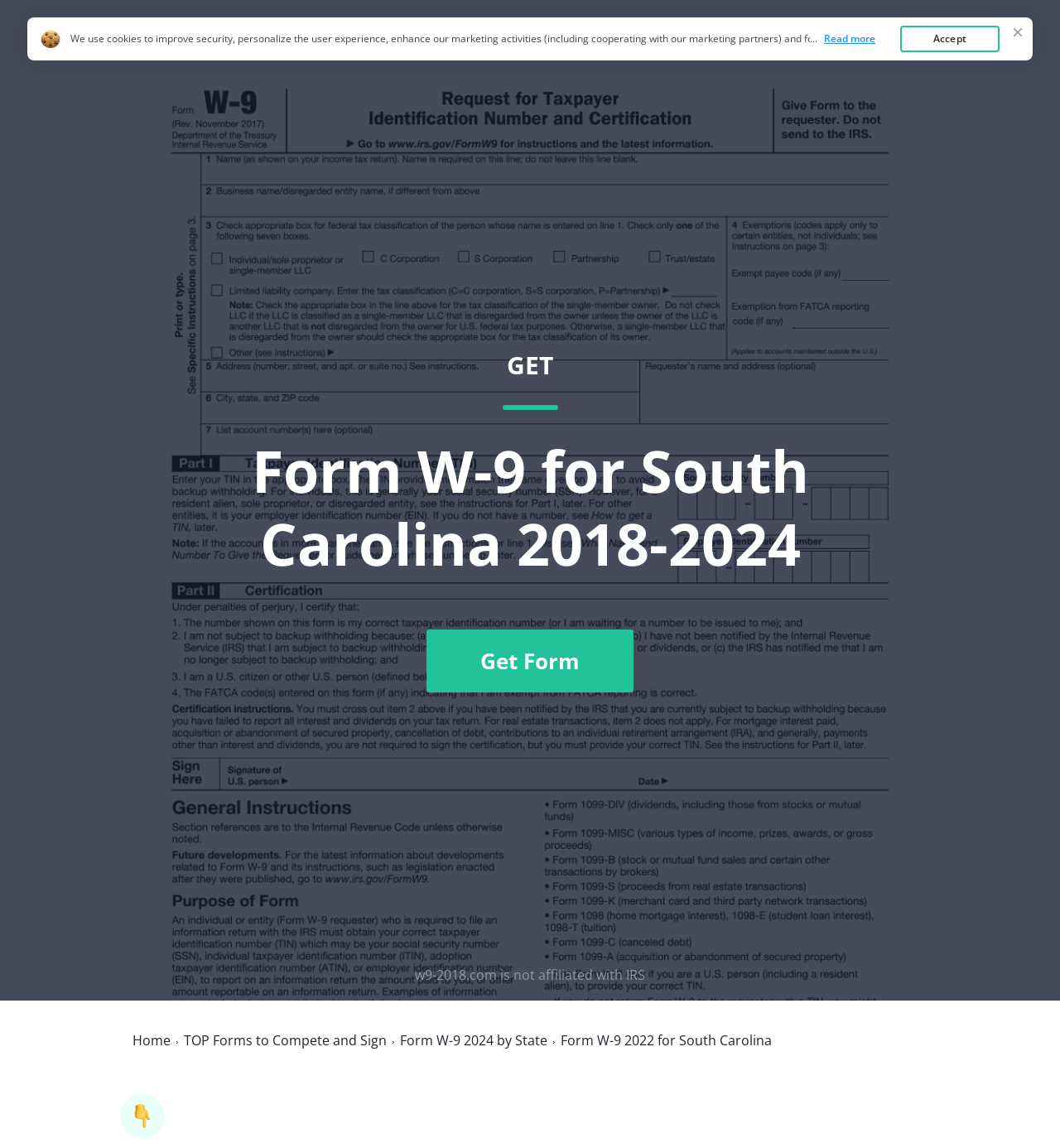Please indicate the bounding box coordinates of the element's region to be clicked to achieve the instruction: "Click the link to get Form W-9 for South Carolina 2018-2024". Provide the coordinates as four float numbers between 0 and 1, i.e., [left, top, right, bottom].

[0.117, 0.072, 0.883, 0.835]